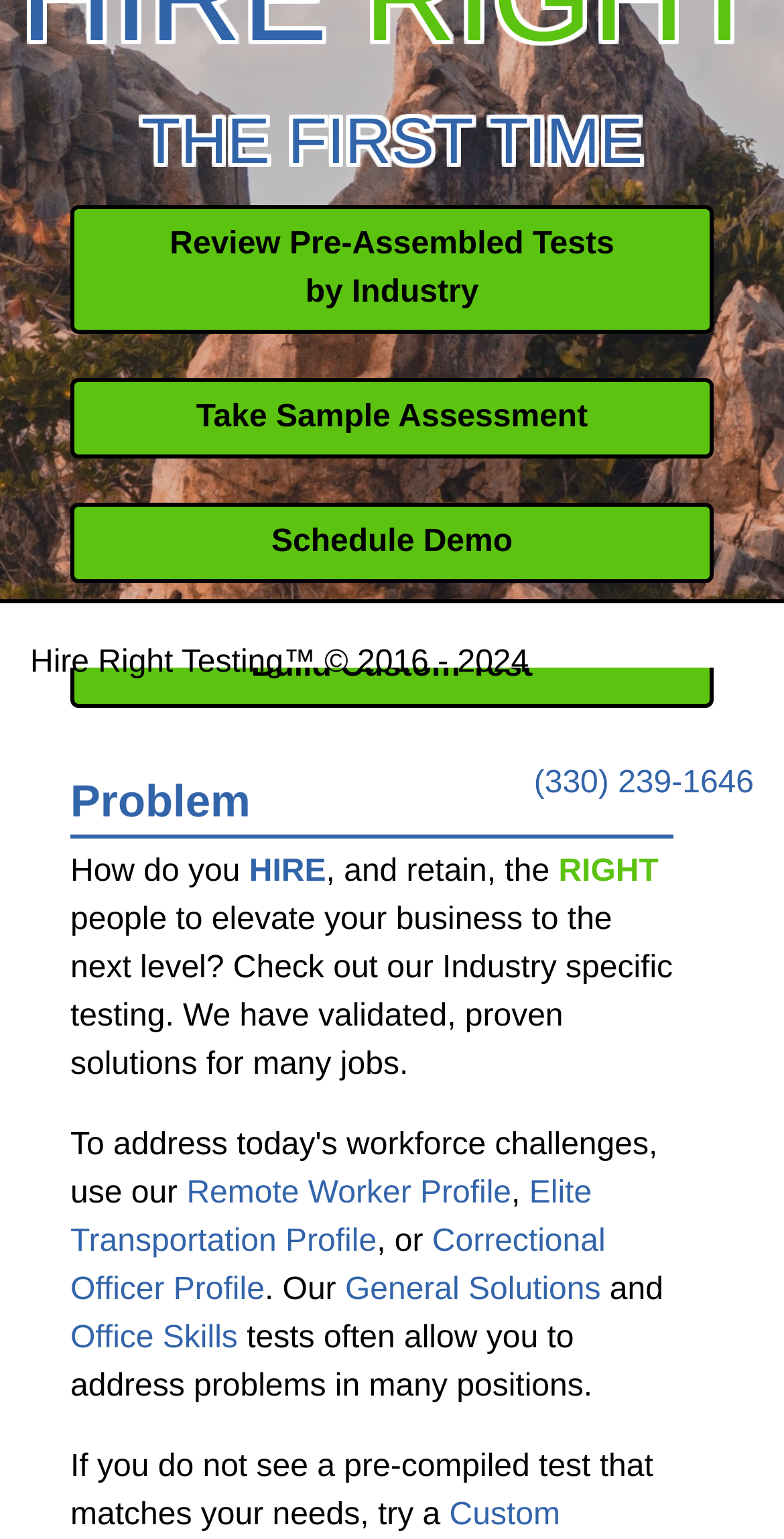Determine the bounding box for the UI element described here: "Back to Home".

None